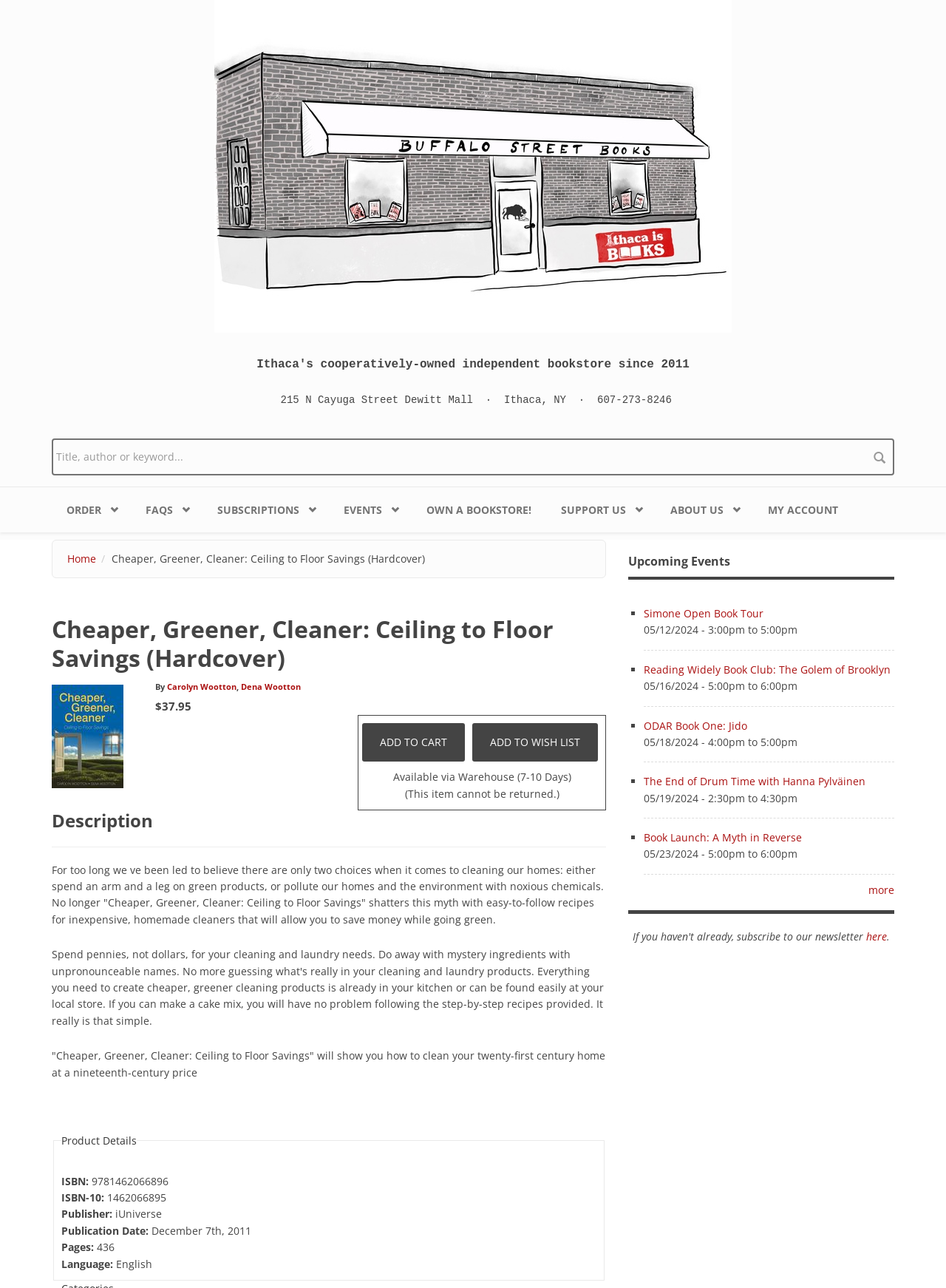Please extract and provide the main headline of the webpage.

Cheaper, Greener, Cleaner: Ceiling to Floor Savings (Hardcover)